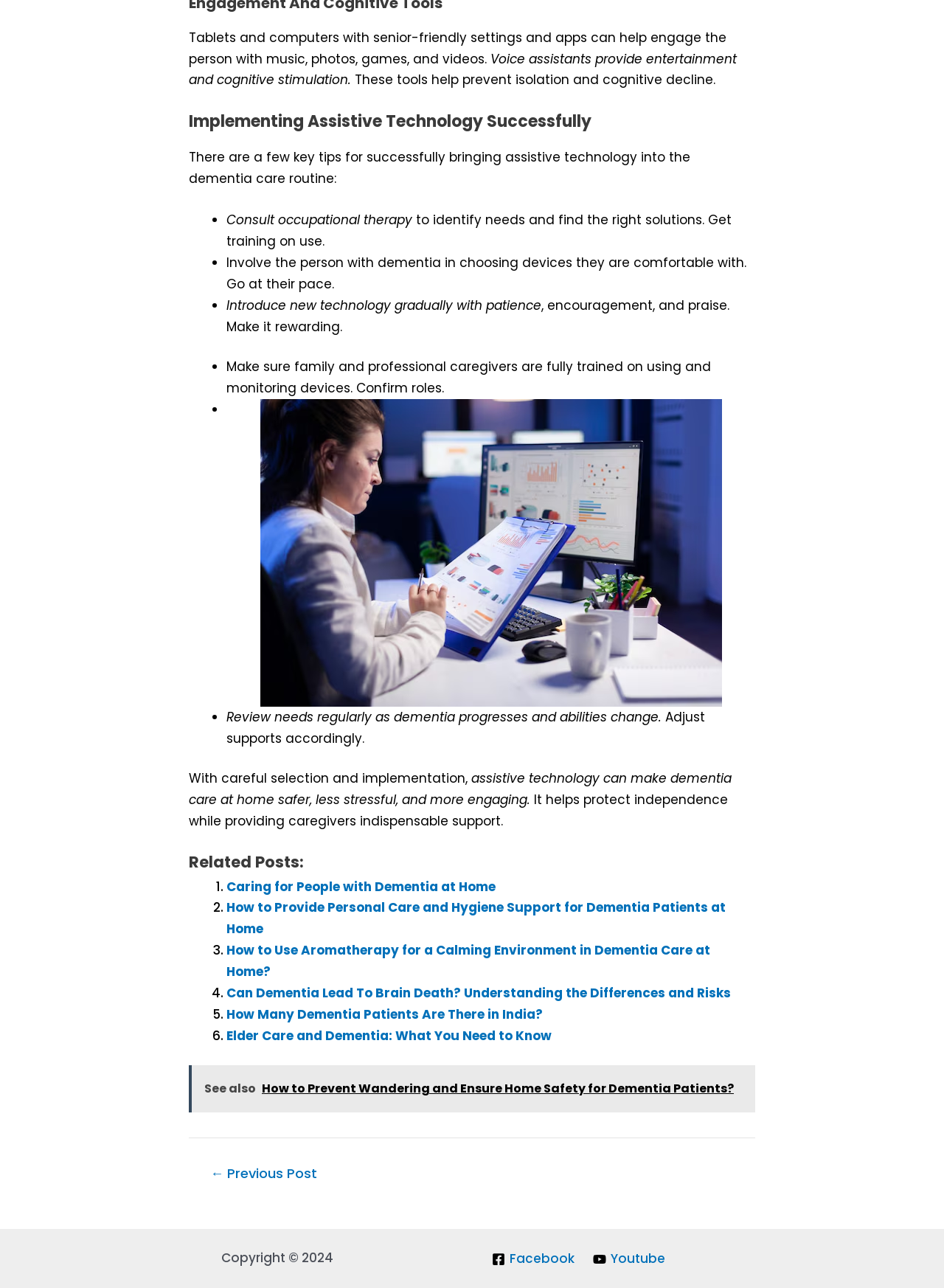Please indicate the bounding box coordinates for the clickable area to complete the following task: "Click the 'How to Provide Personal Care and Hygiene Support for Dementia Patients at Home' link". The coordinates should be specified as four float numbers between 0 and 1, i.e., [left, top, right, bottom].

[0.24, 0.698, 0.769, 0.728]